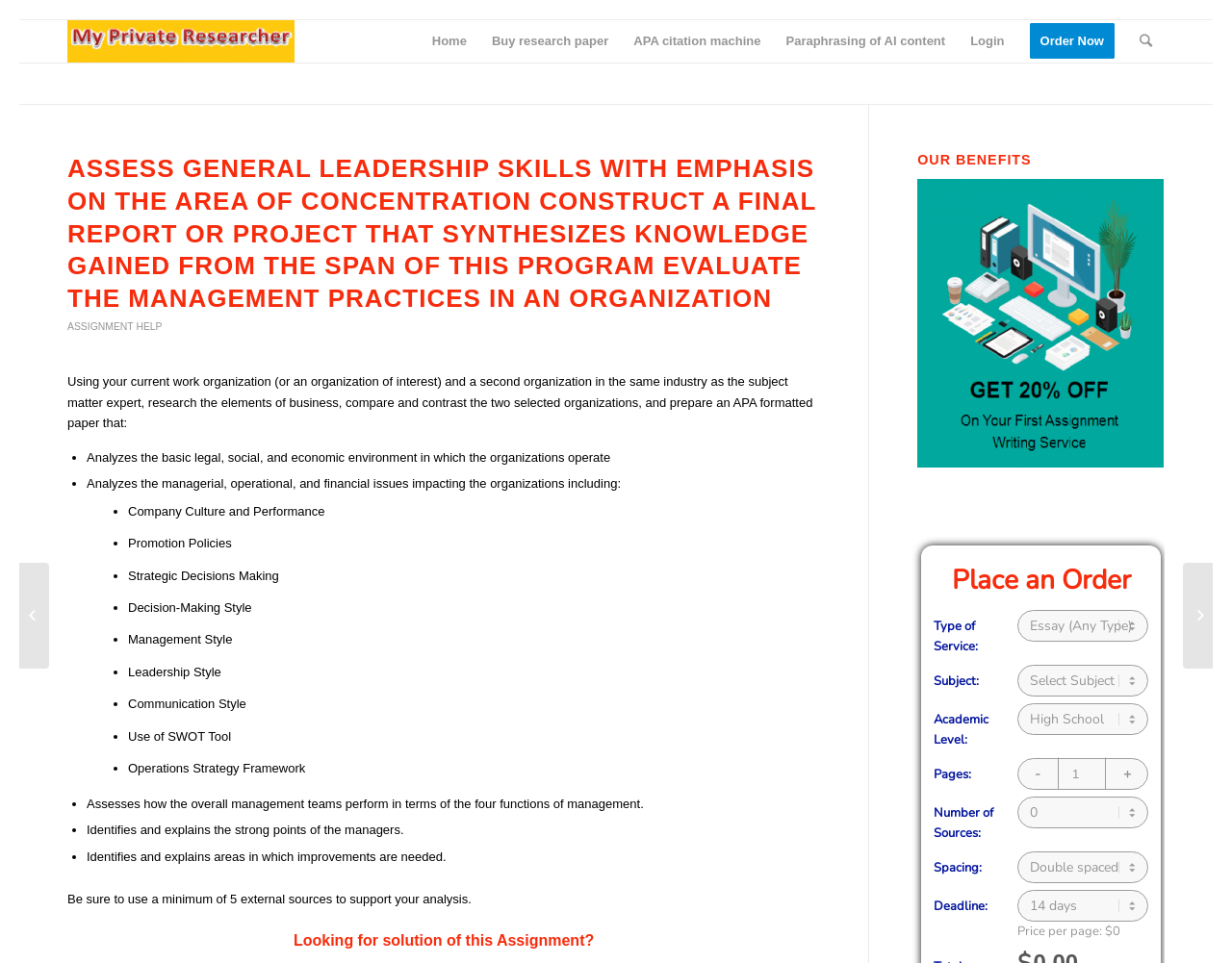Please find the bounding box coordinates of the element's region to be clicked to carry out this instruction: "Click on the 'Order Now' button".

[0.825, 0.021, 0.915, 0.065]